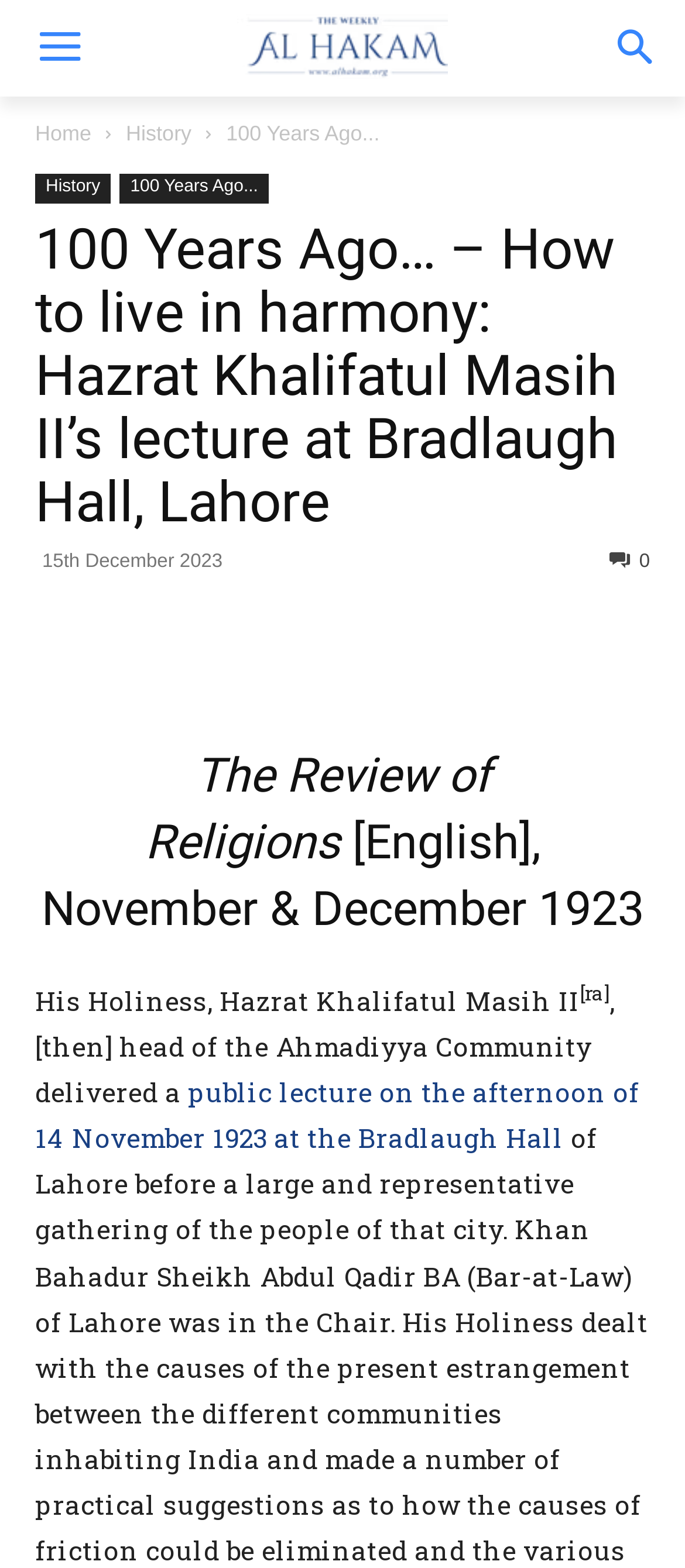Please find the bounding box coordinates of the element that must be clicked to perform the given instruction: "Click the 100 Years Ago... link". The coordinates should be four float numbers from 0 to 1, i.e., [left, top, right, bottom].

[0.33, 0.077, 0.554, 0.093]